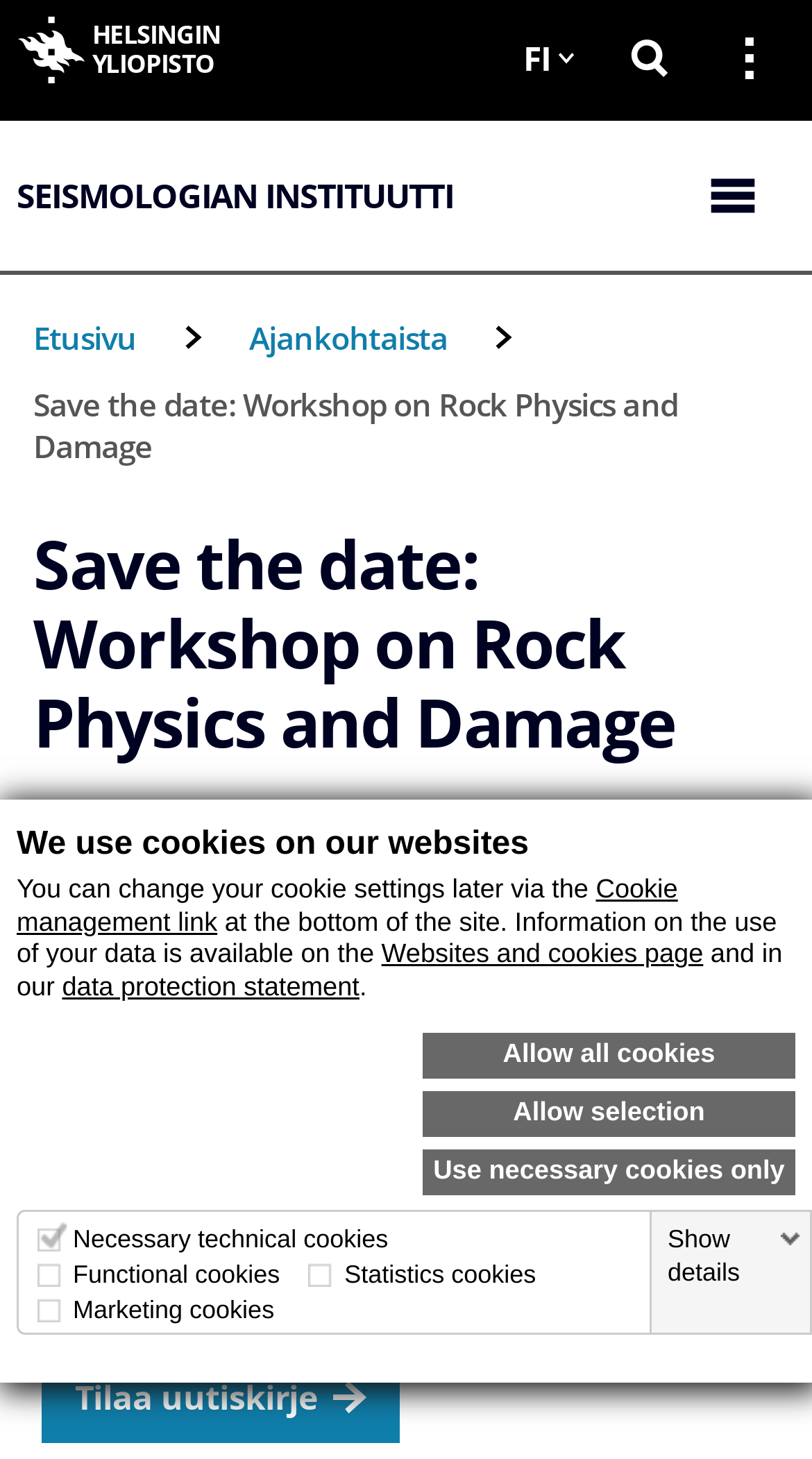Identify the bounding box of the UI element that matches this description: "Tilaa uutiskirje".

[0.041, 0.846, 0.503, 0.921]